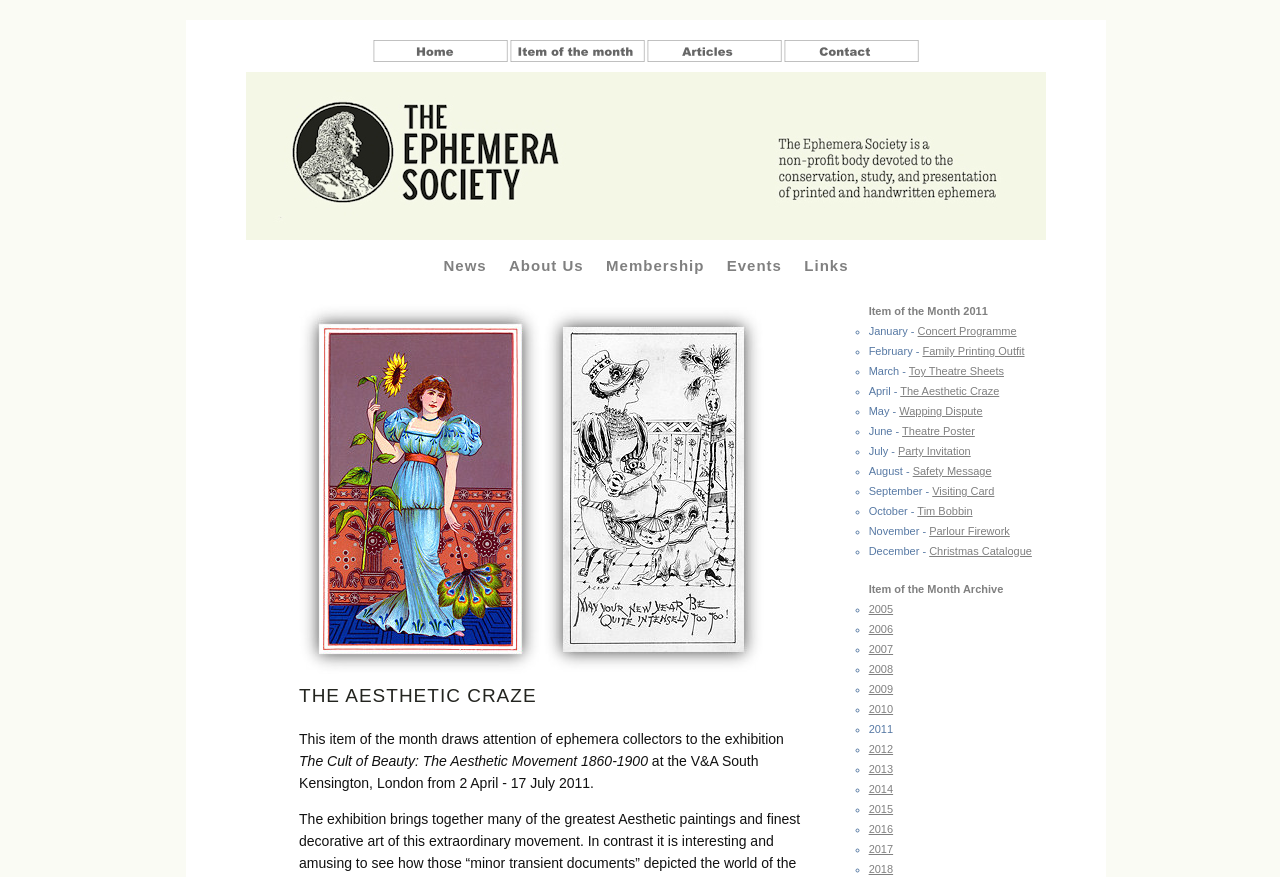How many links are there in the top navigation menu?
Analyze the screenshot and provide a detailed answer to the question.

I counted the number of links in the top navigation menu, which are 'Home page', 'Item of the month', 'Articles archive', and 'Contact details', for a total of 5 links.